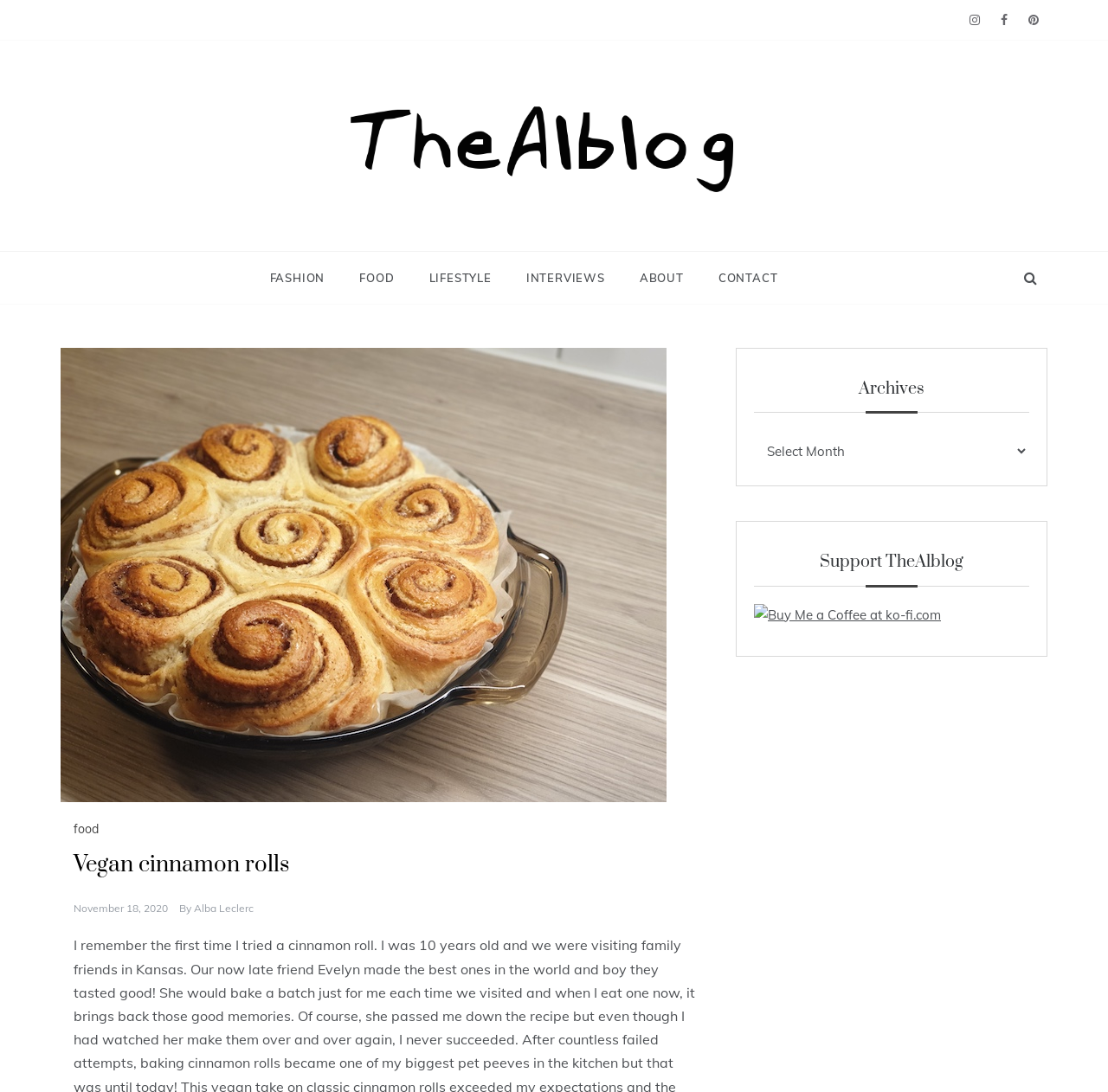Please identify the bounding box coordinates of the element's region that needs to be clicked to fulfill the following instruction: "support TheAlblog through Buy Me a Coffee". The bounding box coordinates should consist of four float numbers between 0 and 1, i.e., [left, top, right, bottom].

[0.68, 0.56, 0.849, 0.575]